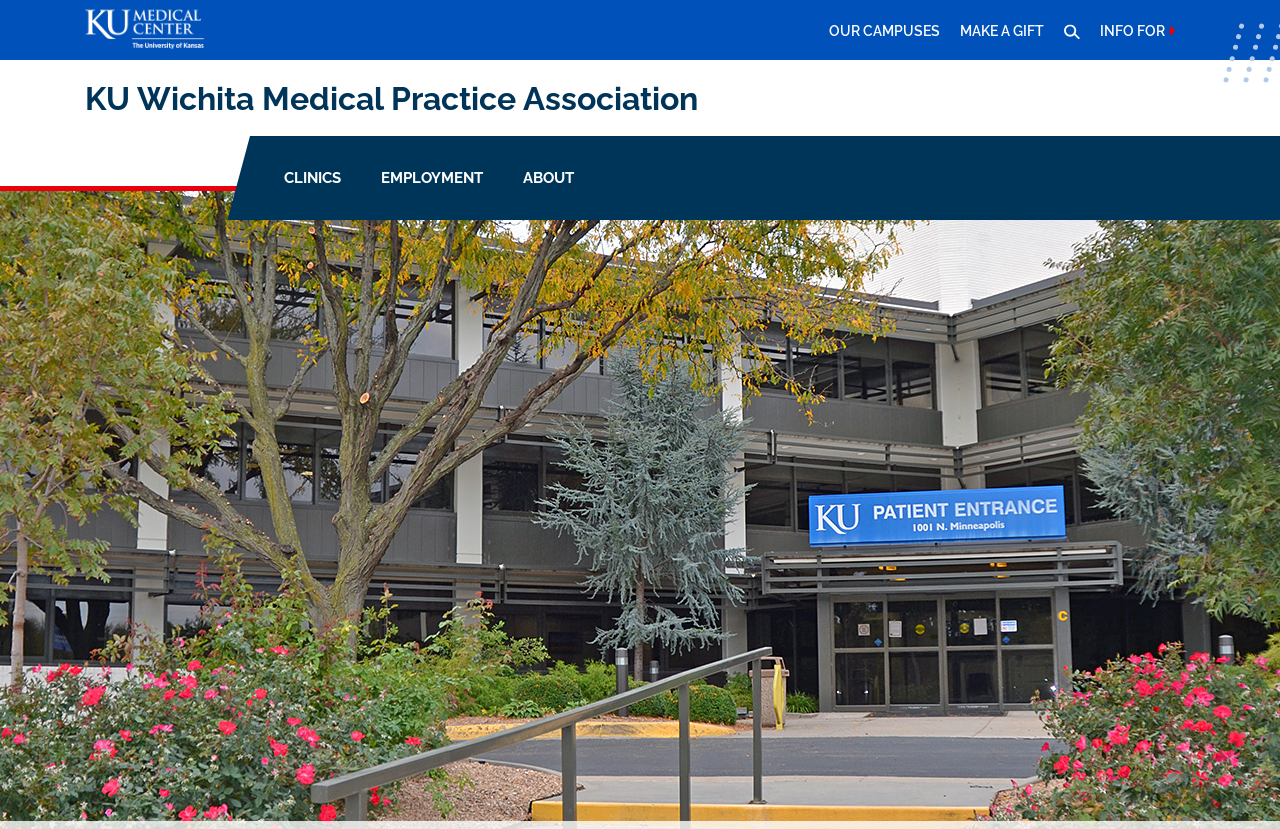Could you indicate the bounding box coordinates of the region to click in order to complete this instruction: "Search for something".

[0.089, 0.0, 0.934, 0.052]